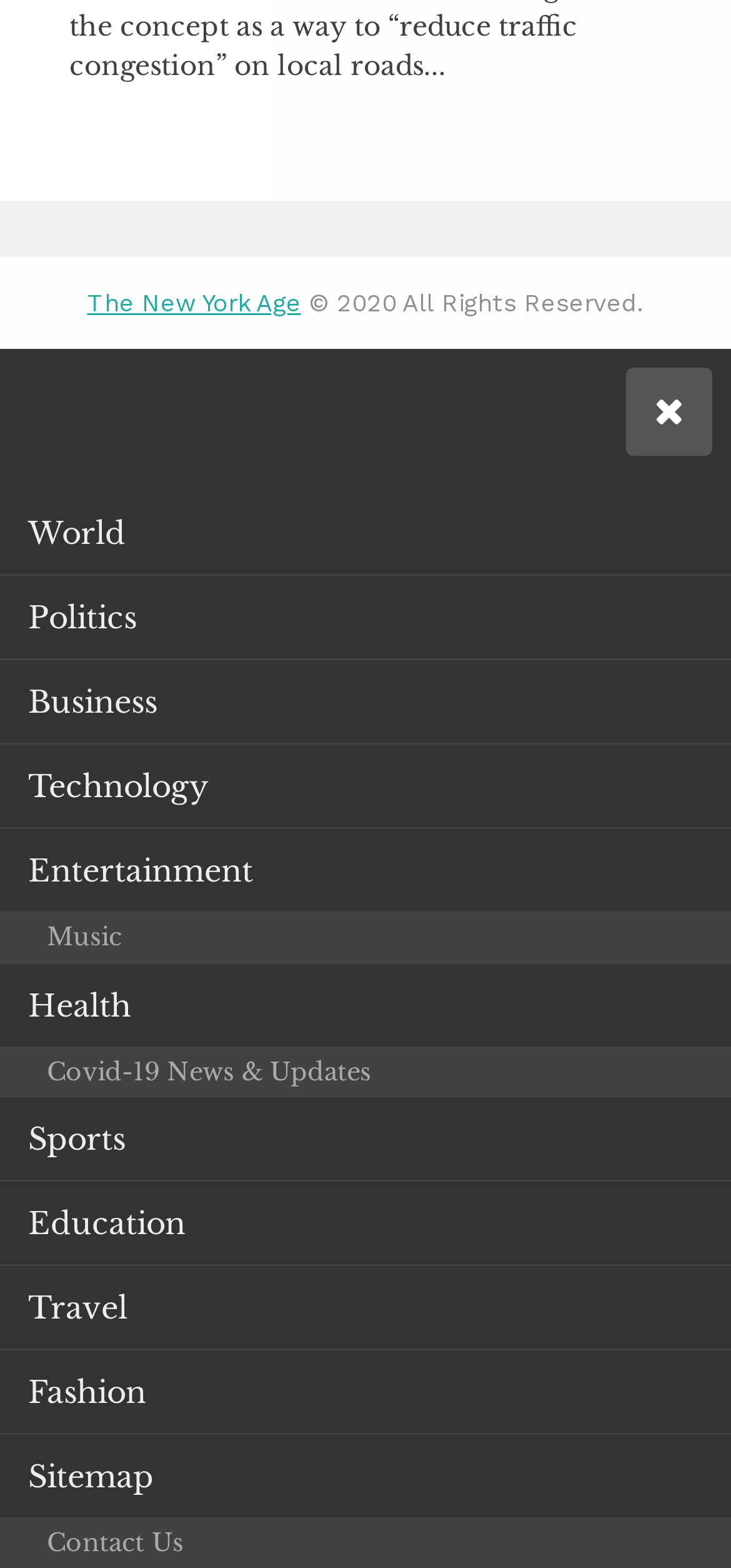Can you find the bounding box coordinates for the element to click on to achieve the instruction: "Click the Sitemap link"?

[0.0, 0.916, 1.0, 0.969]